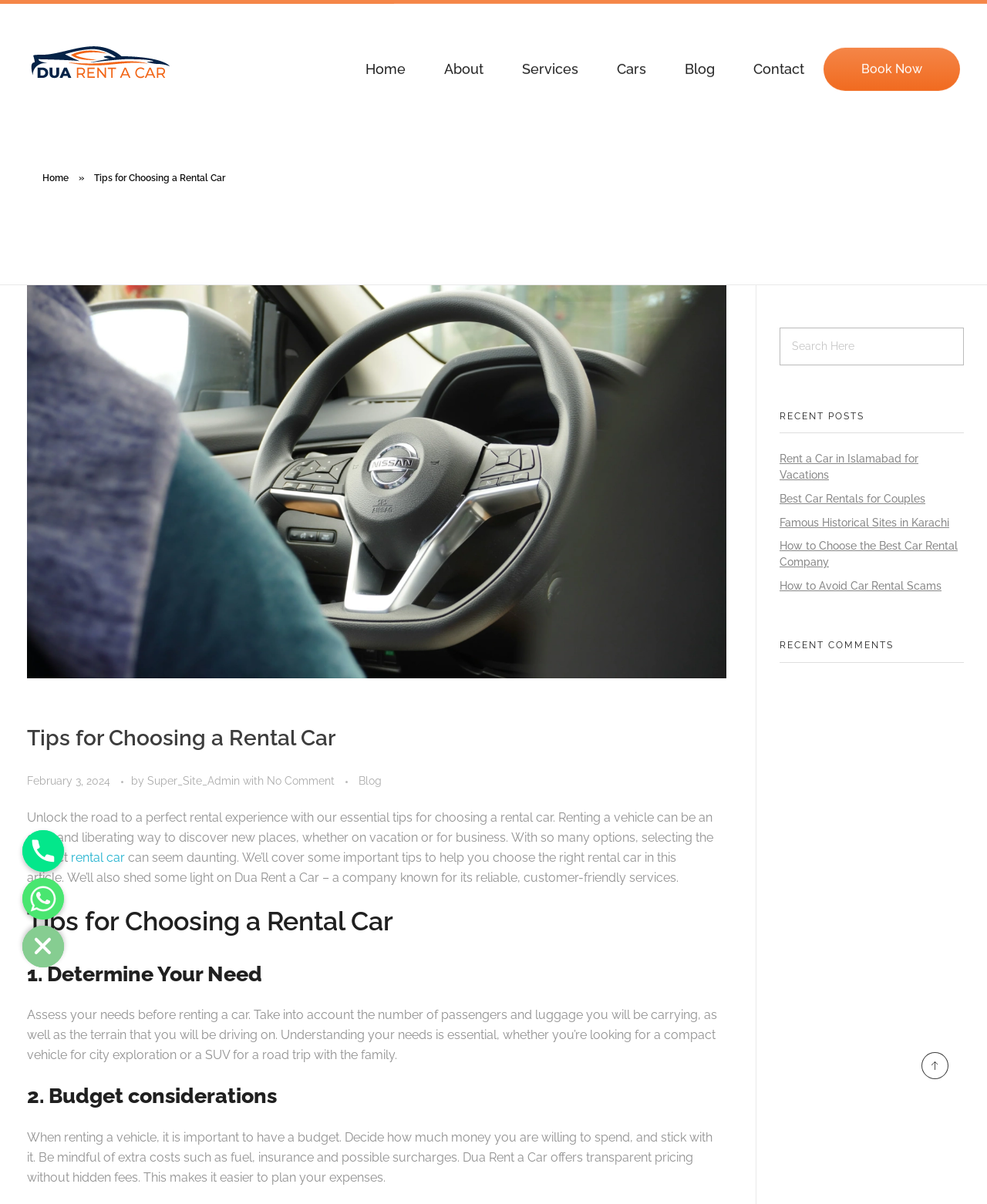Please determine the bounding box coordinates of the area that needs to be clicked to complete this task: 'Search for a rental car'. The coordinates must be four float numbers between 0 and 1, formatted as [left, top, right, bottom].

[0.79, 0.272, 0.977, 0.303]